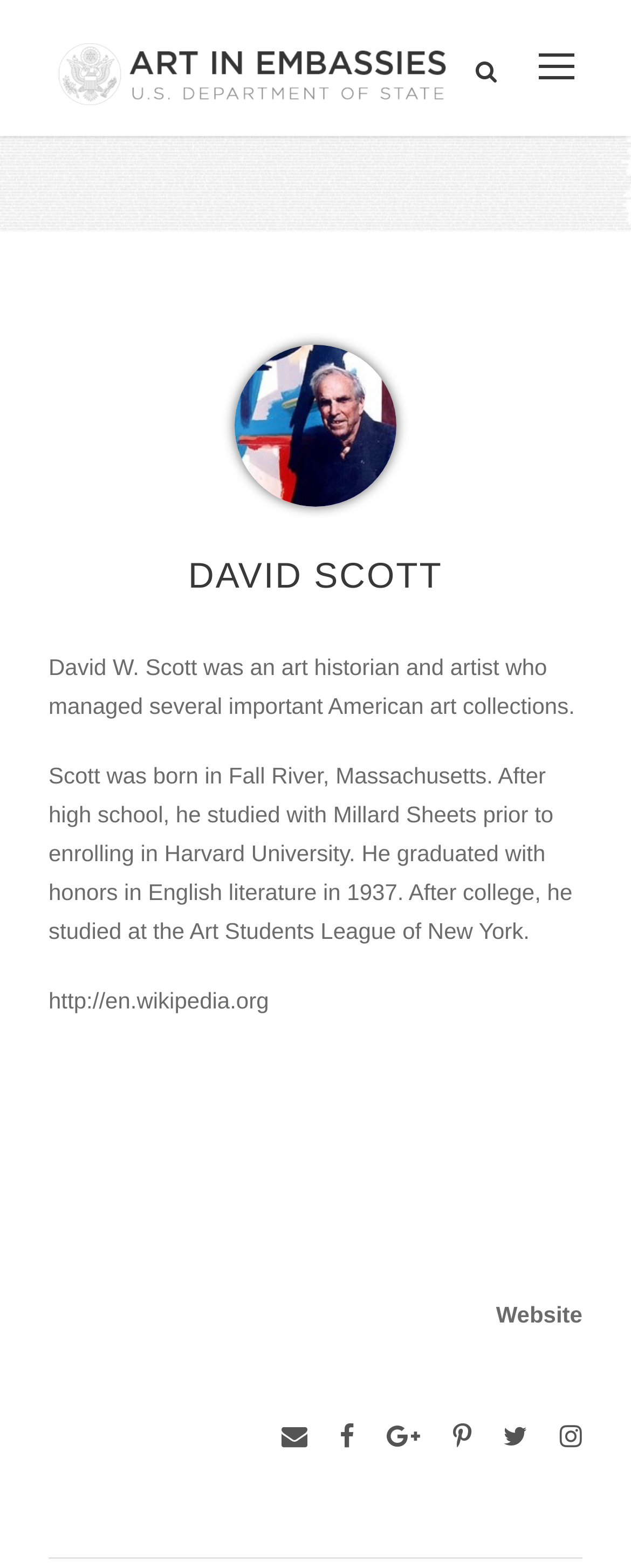Respond to the following query with just one word or a short phrase: 
What is the name of the university David Scott attended?

Harvard University